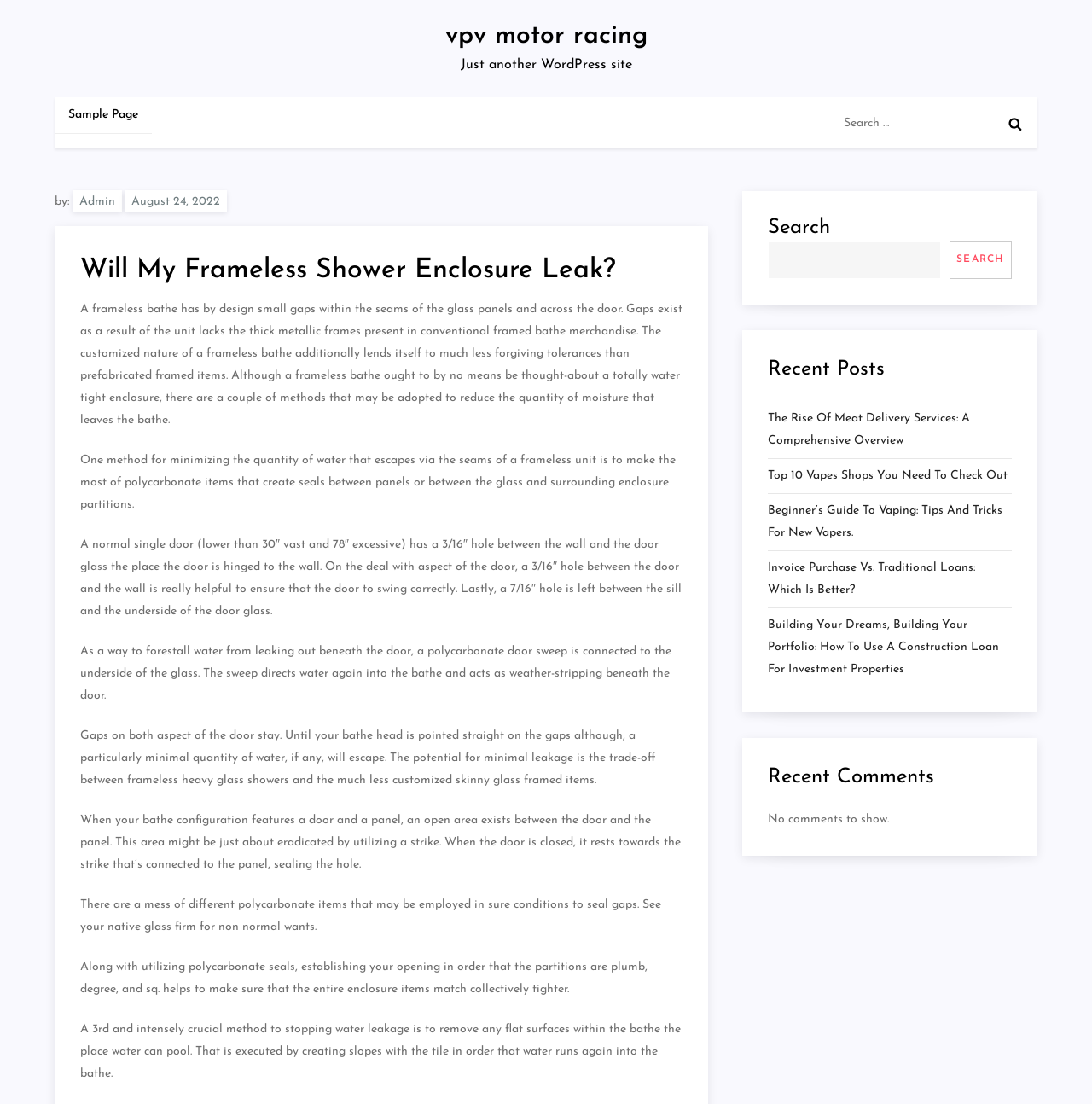What is the website about?
From the details in the image, answer the question comprehensively.

Based on the webpage content, it appears that the website is discussing frameless shower enclosures, specifically addressing the question of whether they leak and providing information on how to minimize water leakage.